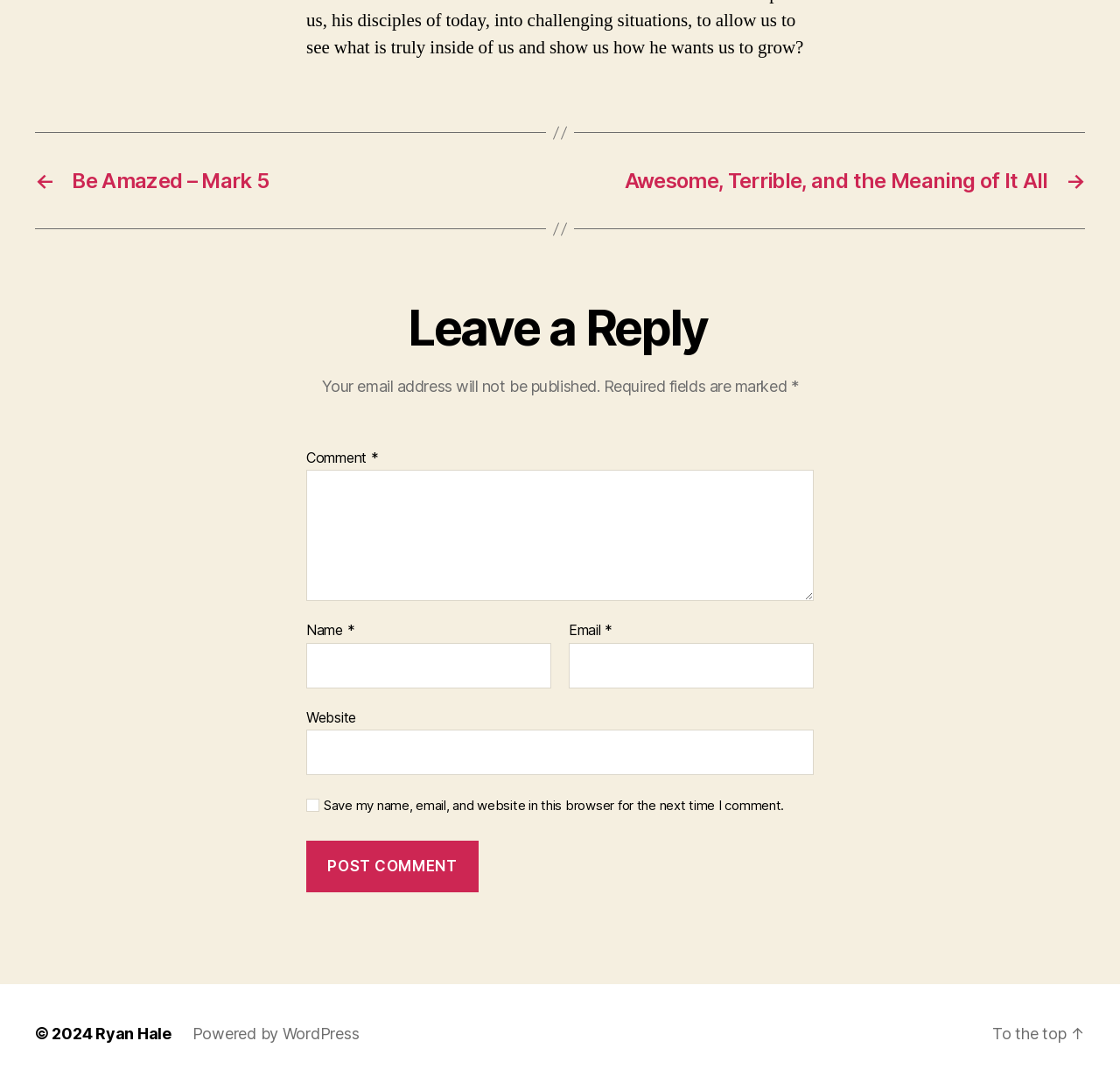Analyze the image and give a detailed response to the question:
What is the link at the bottom of the page that takes the user to the top?

The link 'To the top' is located at the bottom of the page, and its purpose is to take the user back to the top of the page, allowing them to easily navigate to the beginning of the content.